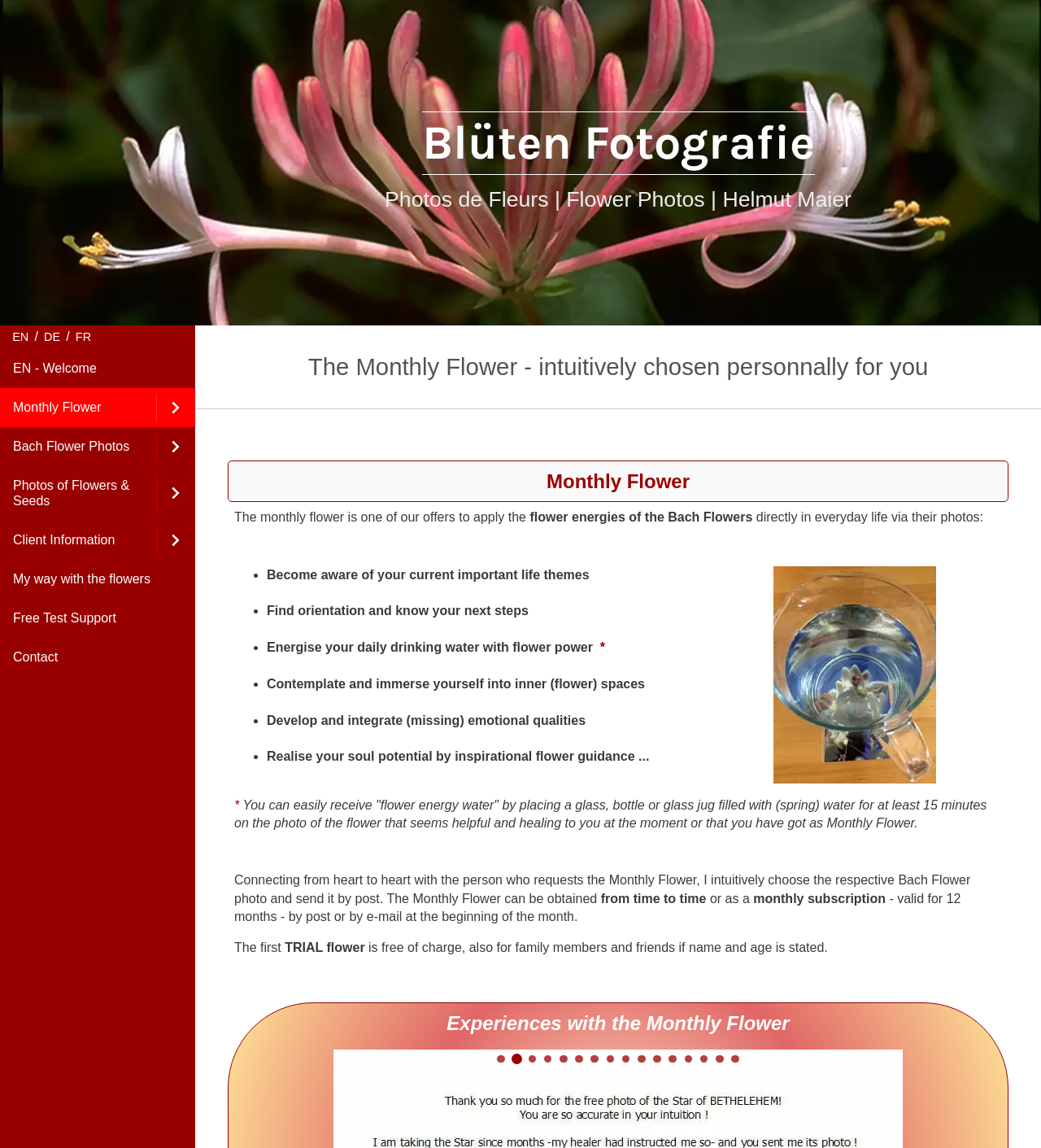Identify the bounding box coordinates for the element you need to click to achieve the following task: "Click the 'Monthly Flower' link". The coordinates must be four float values ranging from 0 to 1, formatted as [left, top, right, bottom].

[0.0, 0.338, 0.15, 0.372]